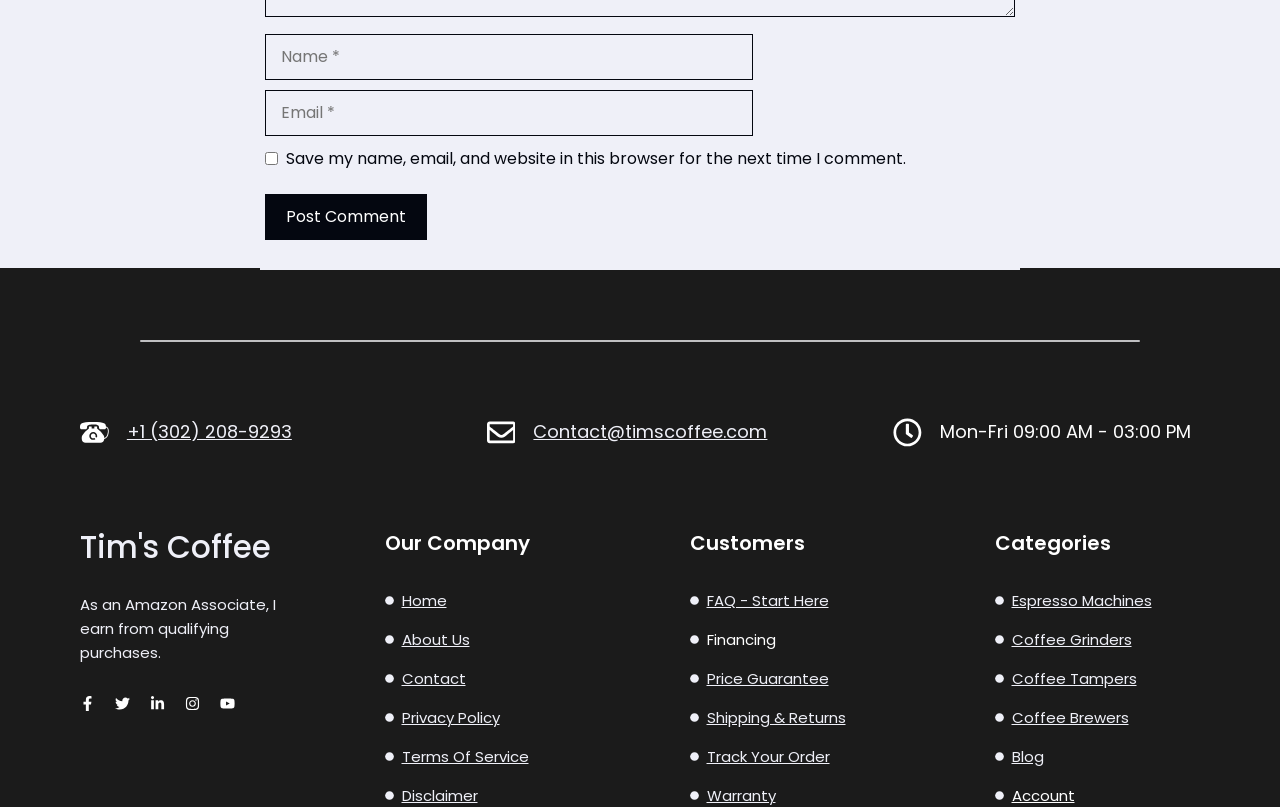Please find the bounding box coordinates of the element that needs to be clicked to perform the following instruction: "Call the phone number". The bounding box coordinates should be four float numbers between 0 and 1, represented as [left, top, right, bottom].

[0.099, 0.519, 0.228, 0.55]